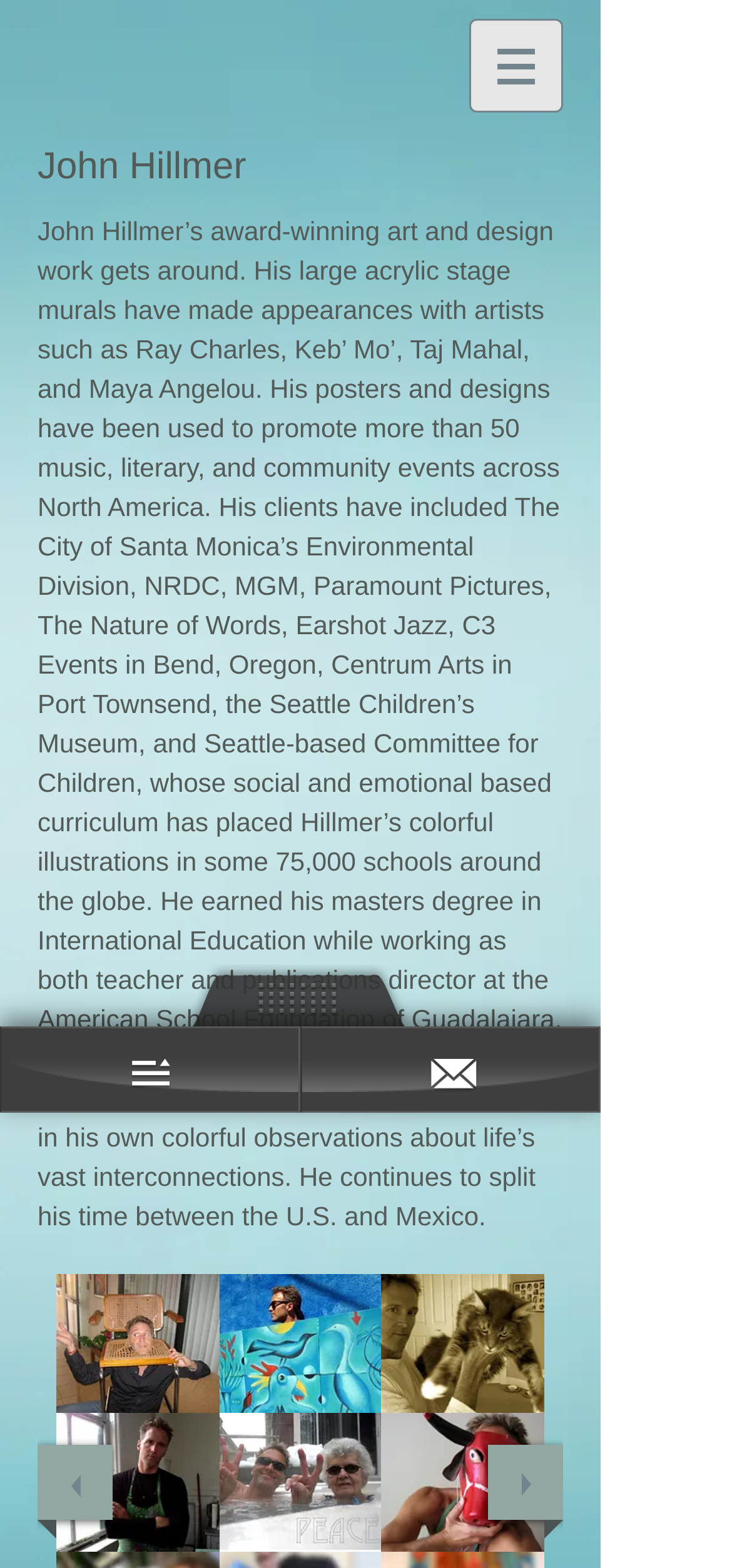Write a detailed summary of the webpage, including text, images, and layout.

This webpage is about artist John Hillmer. At the top left corner, there is a social bar with a list of icons. Next to it, on the top right corner, is a site navigation menu with a button that has a popup menu. The navigation menu also contains an image.

Below the navigation menu, there is a heading that reads "John Hillmer". Underneath the heading, there is a paragraph of text that describes John Hillmer's art and design work, including his experiences, clients, and achievements. The text is quite lengthy and takes up most of the page.

At the bottom of the page, there are several buttons with images, each representing a different artwork or project by John Hillmer. These buttons are arranged horizontally and have popup menus. The buttons are labeled "The Chairman", "Kinda Blue", "Henry y yo", "Studio", "Peace Tub", and "Red Bull". Each button has an associated image.

Additionally, there are two navigation buttons, "previous" and "next", located at the bottom left and bottom right corners of the page, respectively. There is also a link at the bottom right corner of the page, but its purpose is unclear.